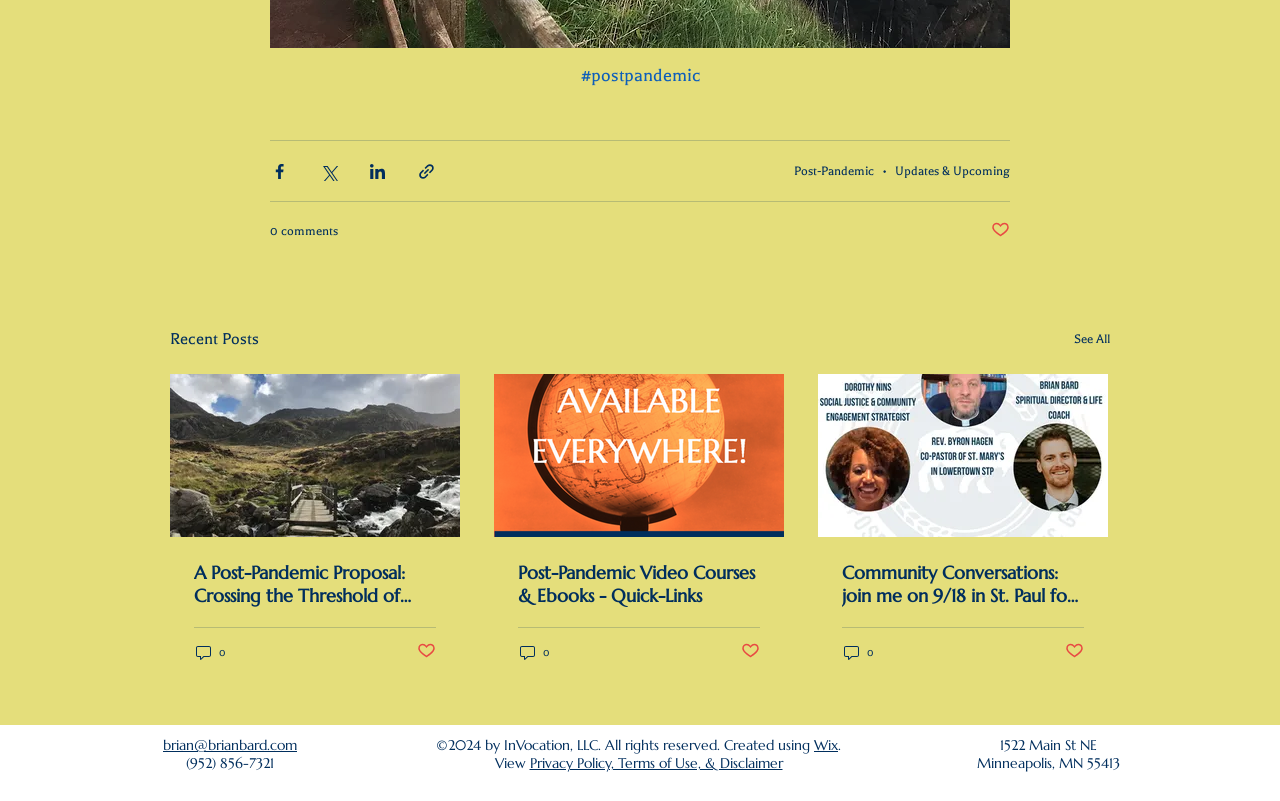Please locate the UI element described by "Updates & Upcoming" and provide its bounding box coordinates.

[0.699, 0.204, 0.789, 0.222]